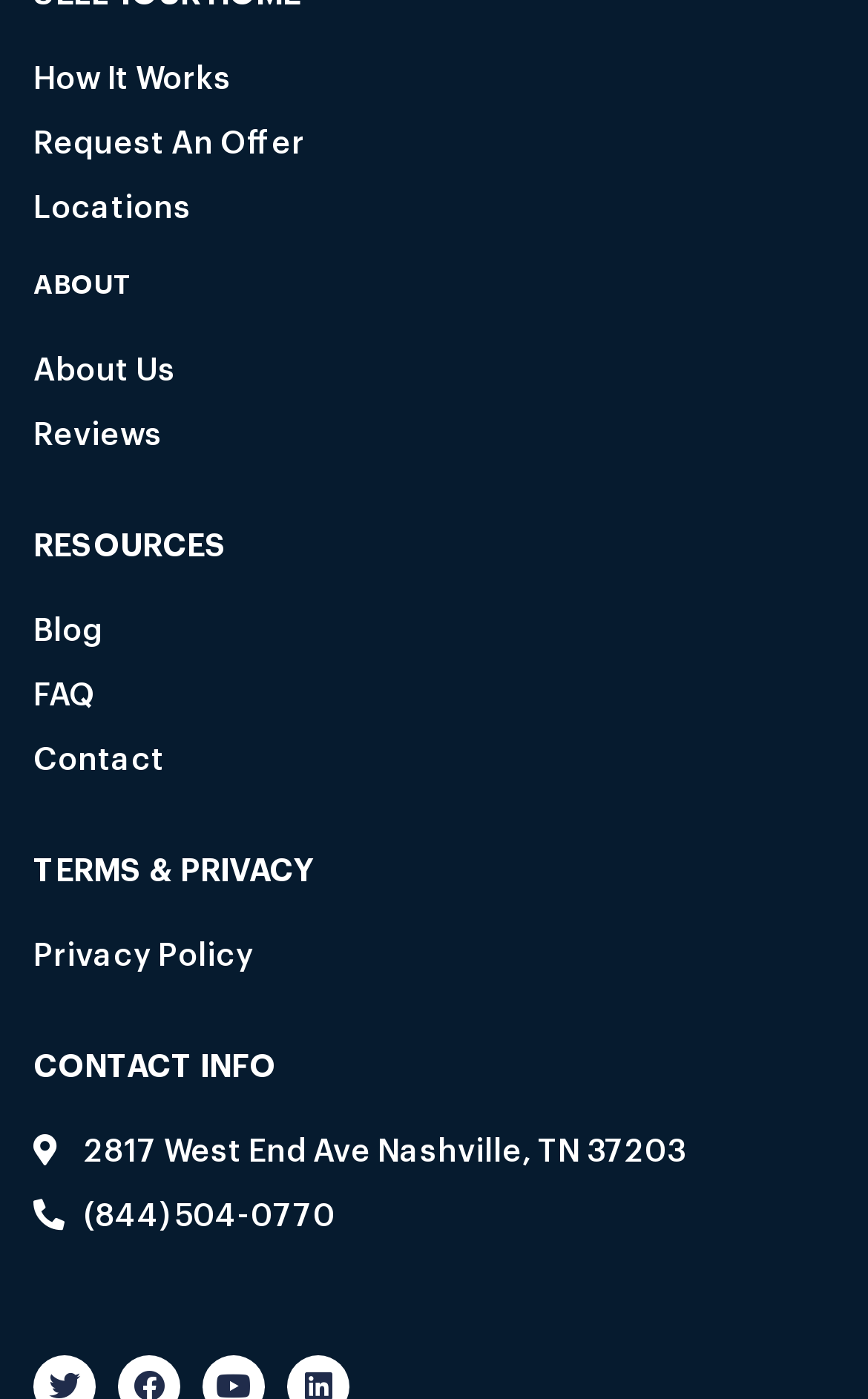Provide the bounding box coordinates for the UI element described in this sentence: "Request An Offer". The coordinates should be four float values between 0 and 1, i.e., [left, top, right, bottom].

[0.038, 0.084, 0.962, 0.122]